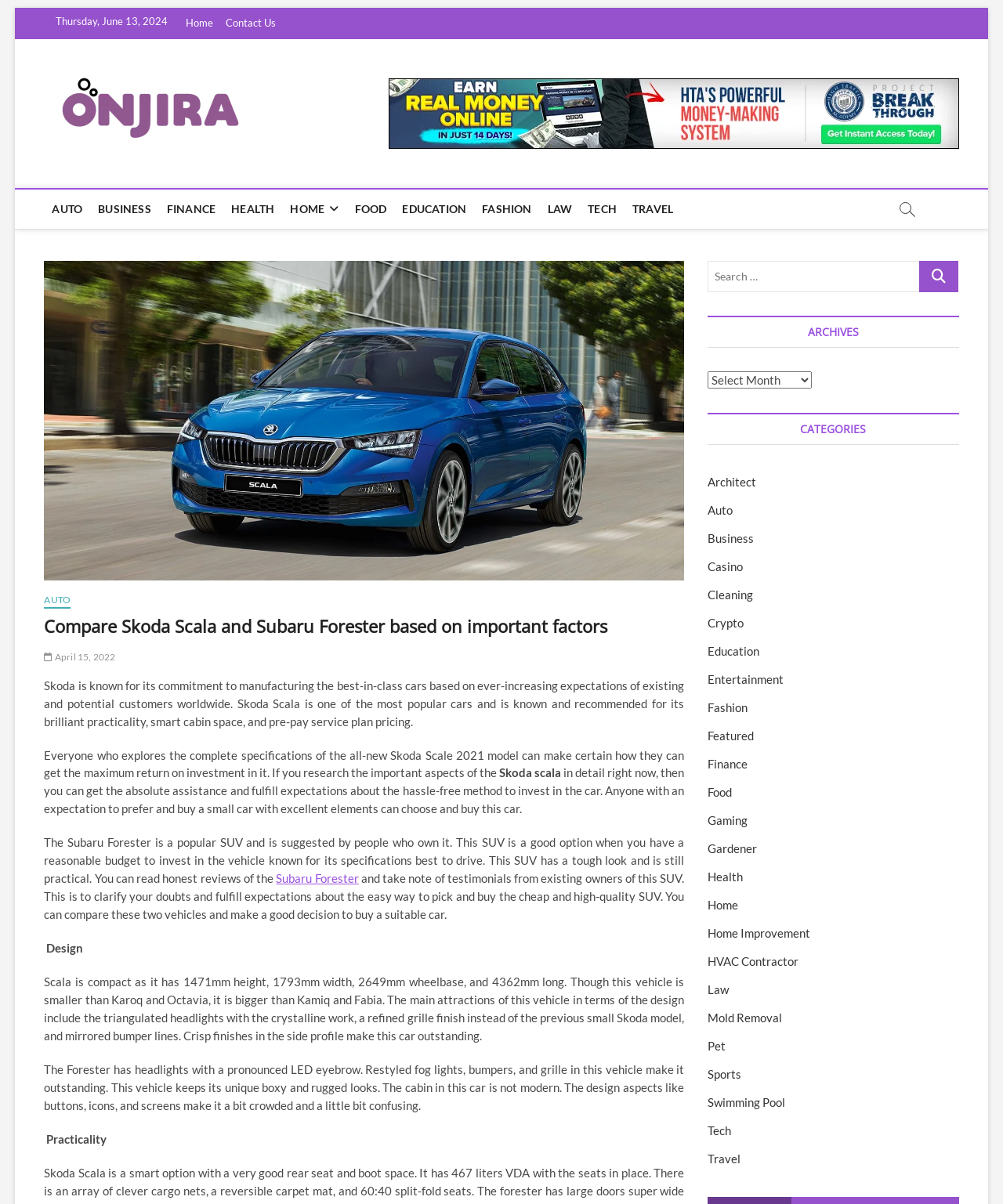Please determine the bounding box coordinates of the element's region to click for the following instruction: "Read the 'Compare Skoda Scala and Subaru Forester based on important factors' article".

[0.044, 0.512, 0.682, 0.529]